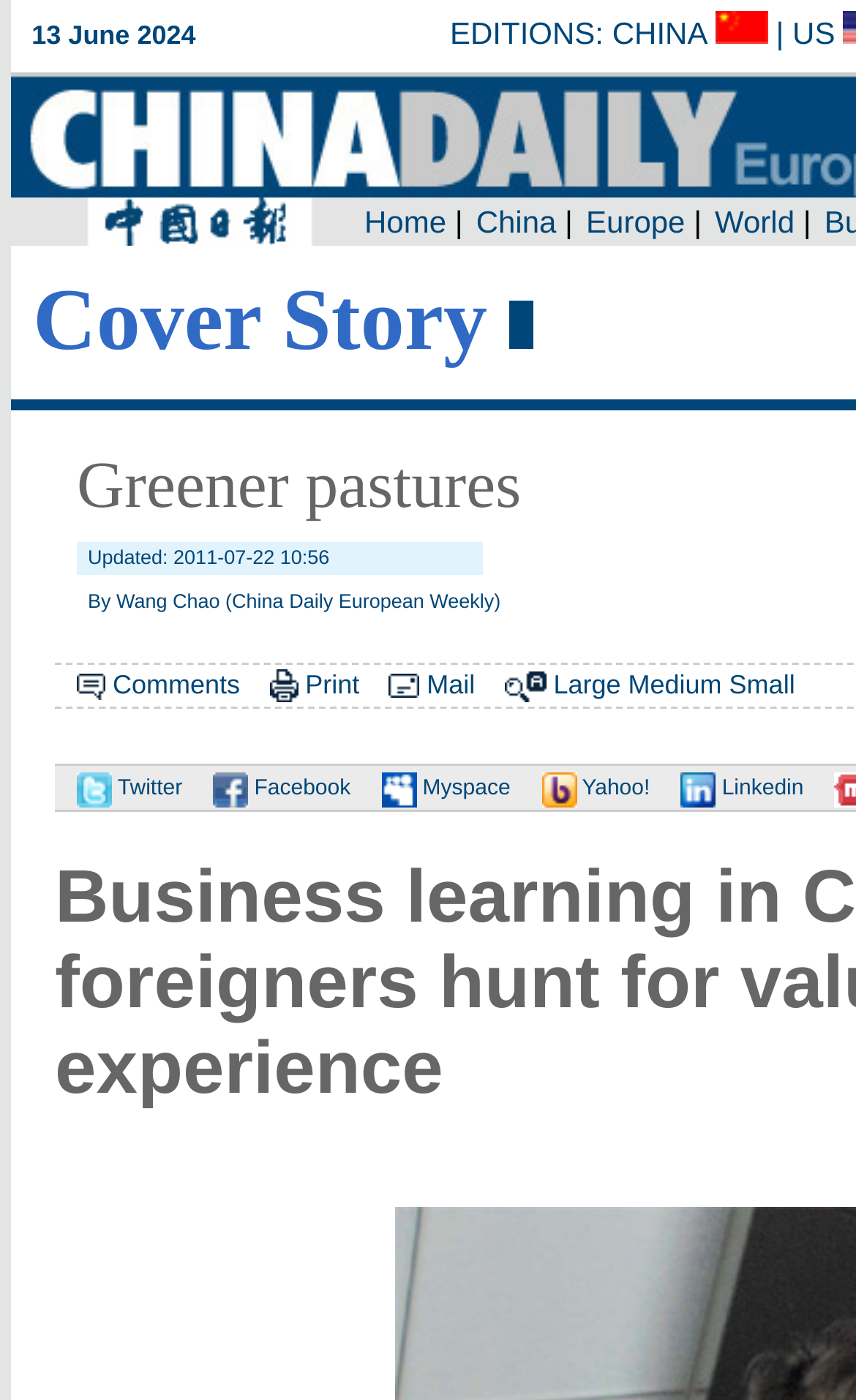What is the purpose of the image at the top of the webpage?
Using the details from the image, give an elaborate explanation to answer the question.

The purpose of the image at the top of the webpage can be inferred by looking at the image element with no alt text, which suggests that the image is used for decoration or illustration purposes rather than providing important information.